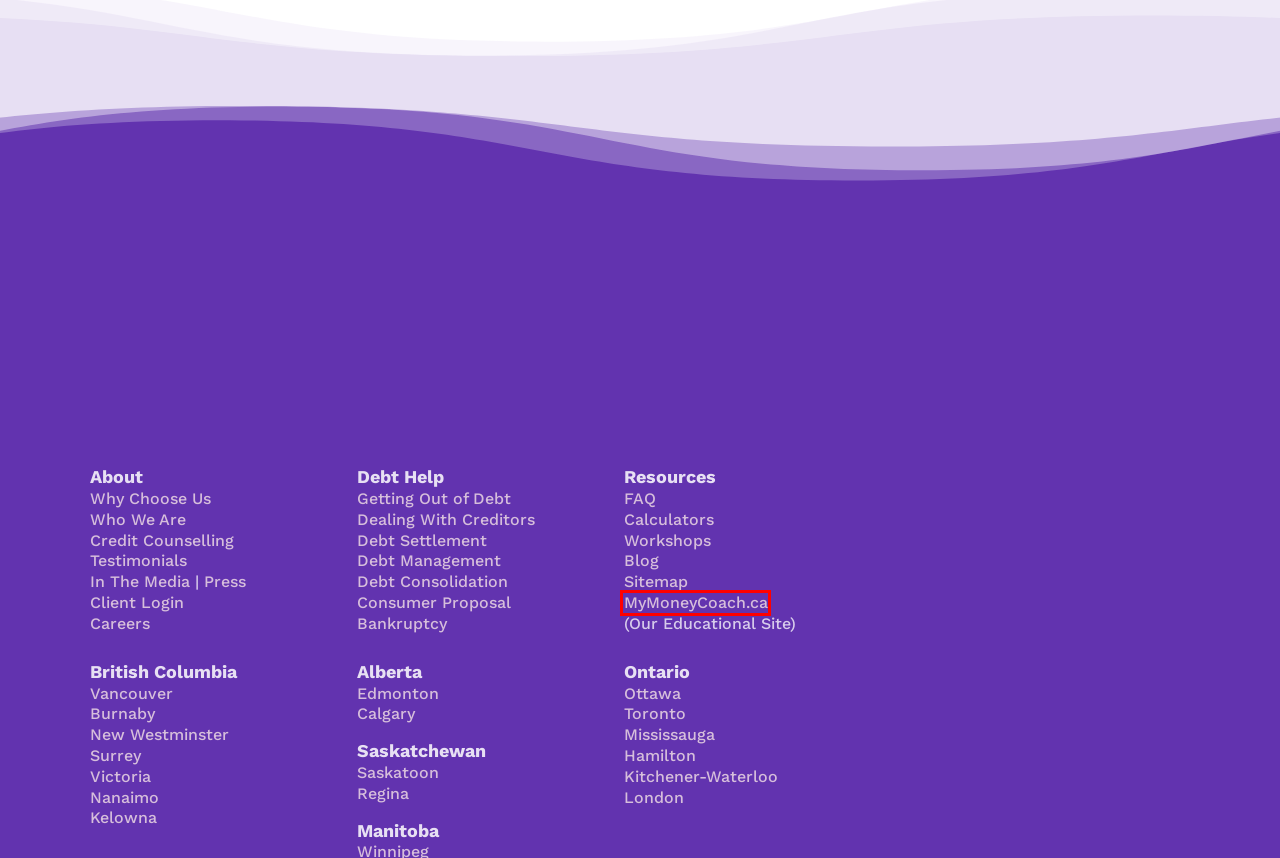Look at the screenshot of a webpage where a red rectangle bounding box is present. Choose the webpage description that best describes the new webpage after clicking the element inside the red bounding box. Here are the candidates:
A. Sitemap - Credit Counselling Society
B. Definitions - Credit Counselling Society
C. Financial Literacy Canada: Financial Education Online Resource
D. Debt Consolidation in Canada - Loans Guide | Credit Counselling Society
E. Is a Debt Management Program Right for You?
F. Credit Counselling Society
G. Credit Counselling Society - About & How We Give Debt Solutions Canada
H. My Money Coach

H